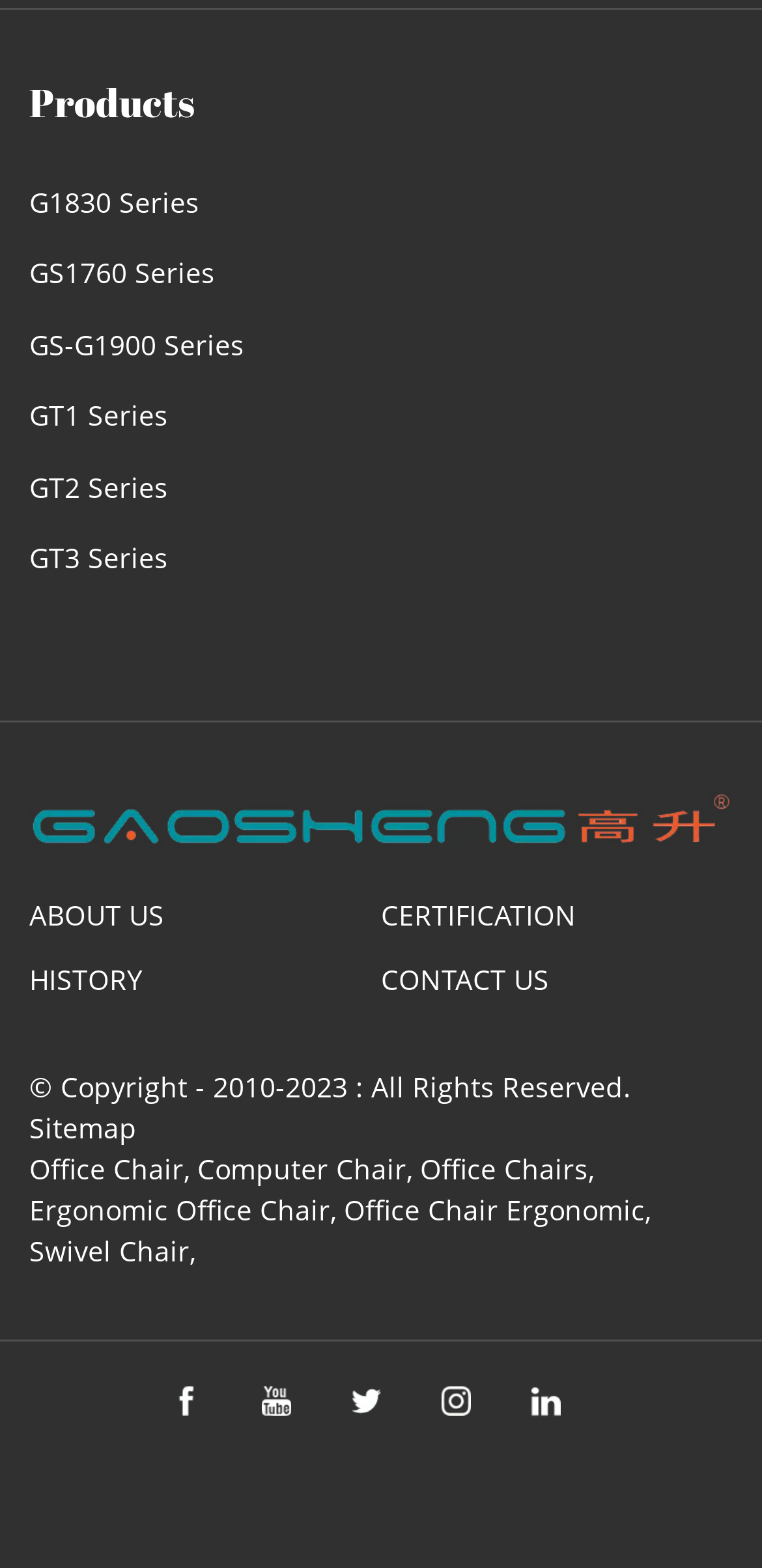What is the copyright year range?
Refer to the image and give a detailed answer to the question.

The StaticText element with the text '© Copyright - 2010-2023 : All Rights Reserved.' indicates that the copyright year range is from 2010 to 2023.